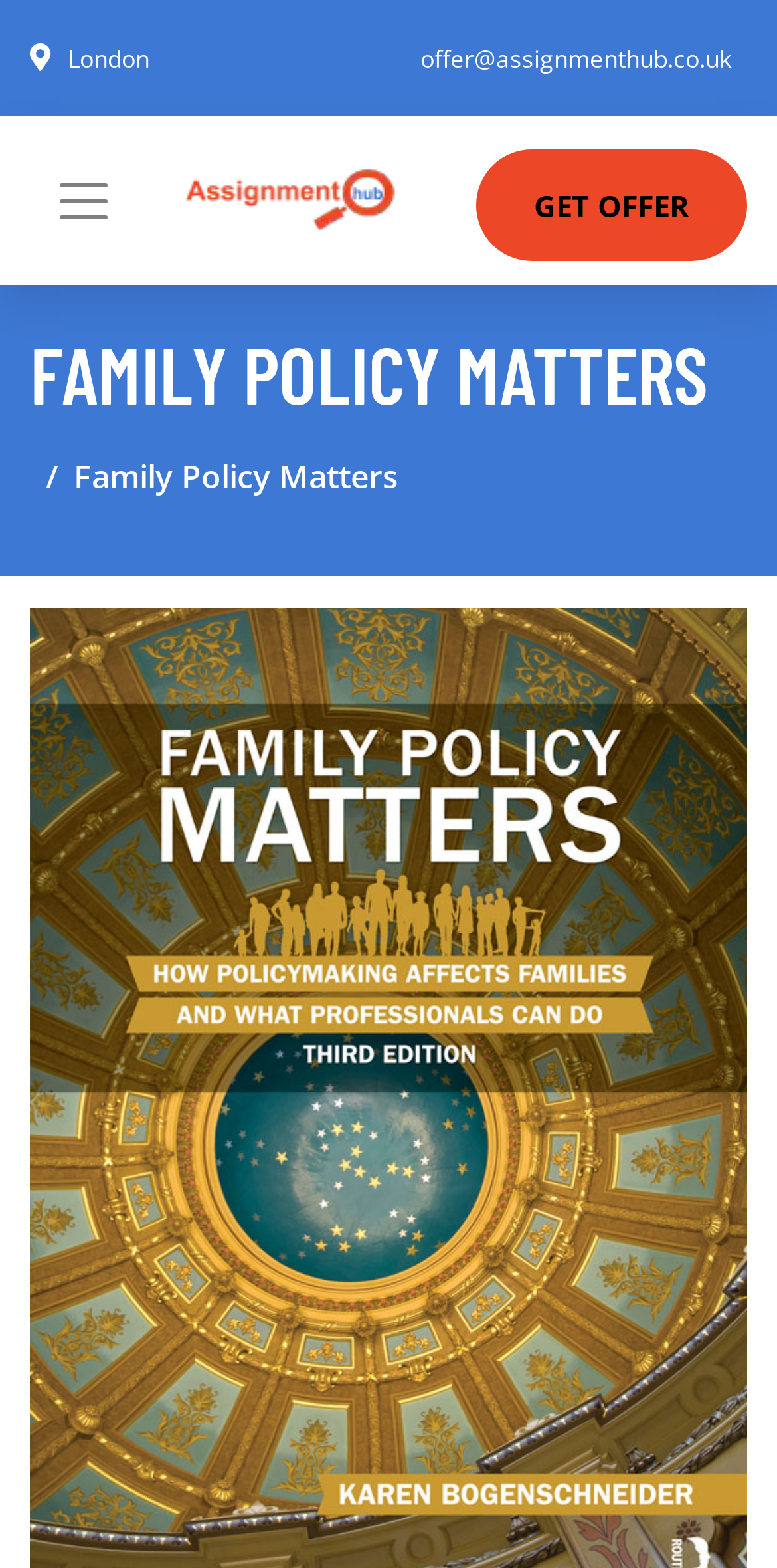What is the name of the city mentioned on the page?
Based on the image, please offer an in-depth response to the question.

I found the city name by looking at the link element with the text 'London' which is located at the top of the page.